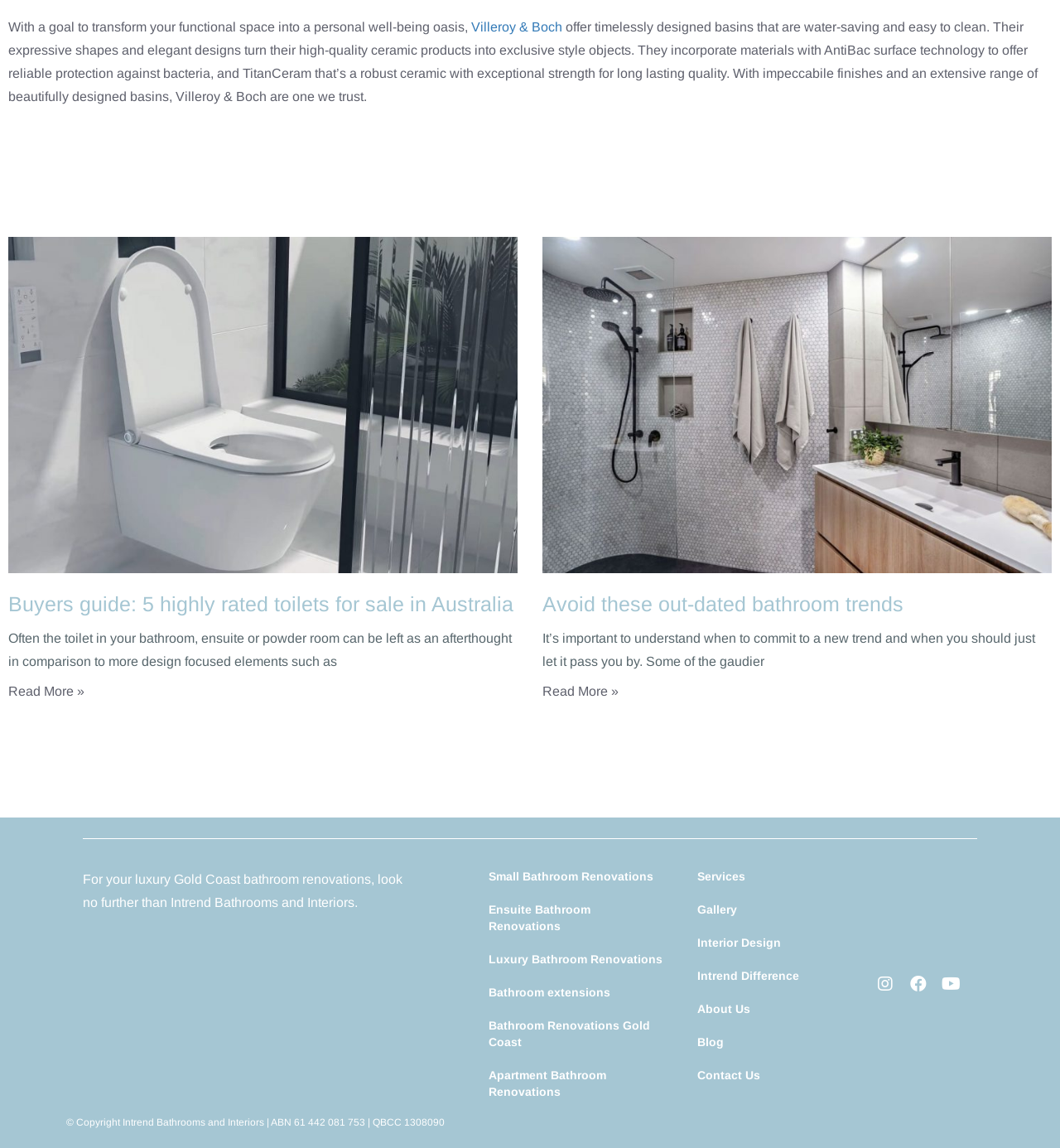Identify the bounding box coordinates for the UI element described as: "Small Bathroom Renovations". The coordinates should be provided as four floats between 0 and 1: [left, top, right, bottom].

[0.445, 0.749, 0.642, 0.778]